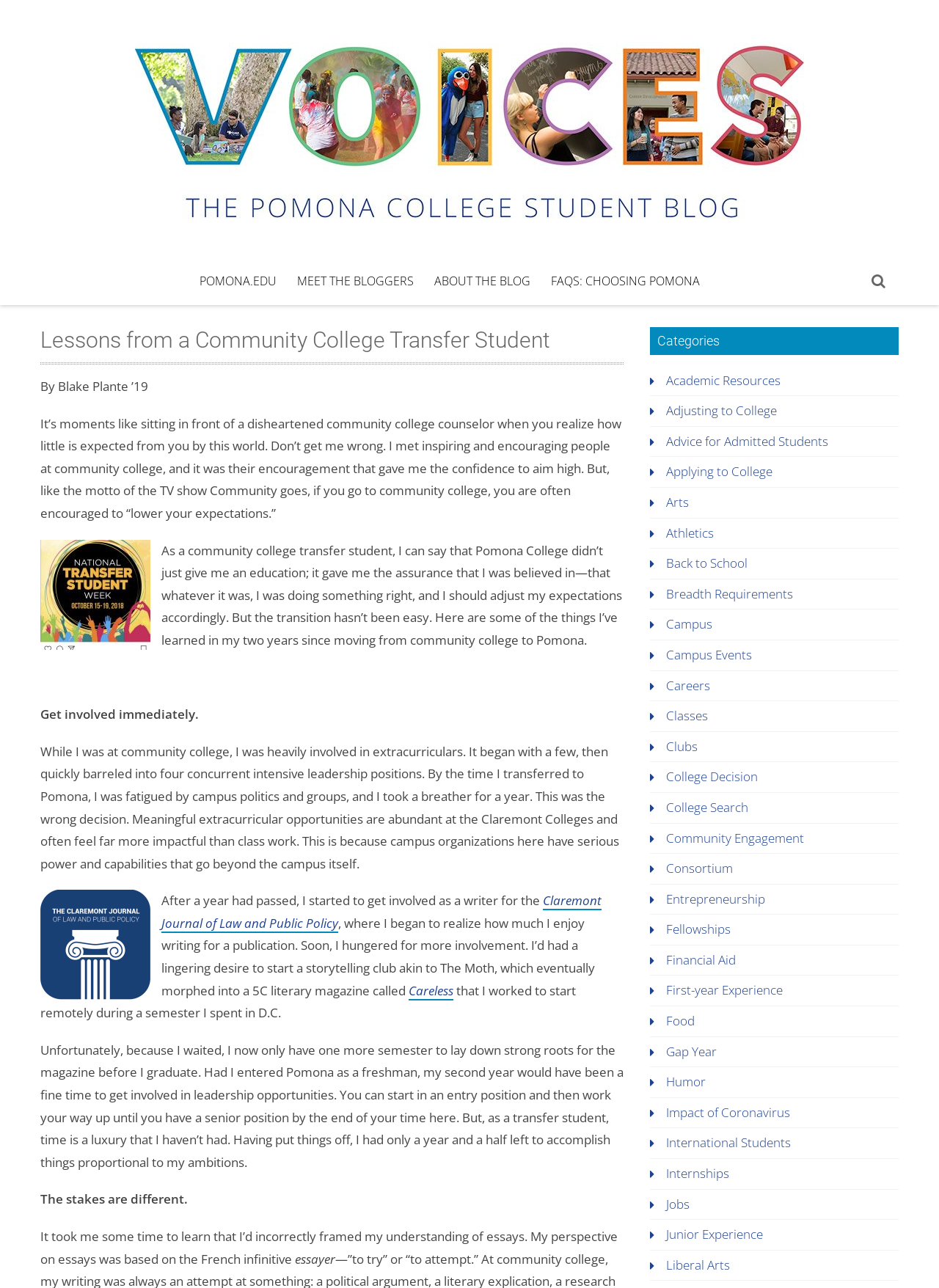Locate the bounding box coordinates of the element I should click to achieve the following instruction: "Read the blog post by Blake Plante '19".

[0.043, 0.293, 0.158, 0.306]